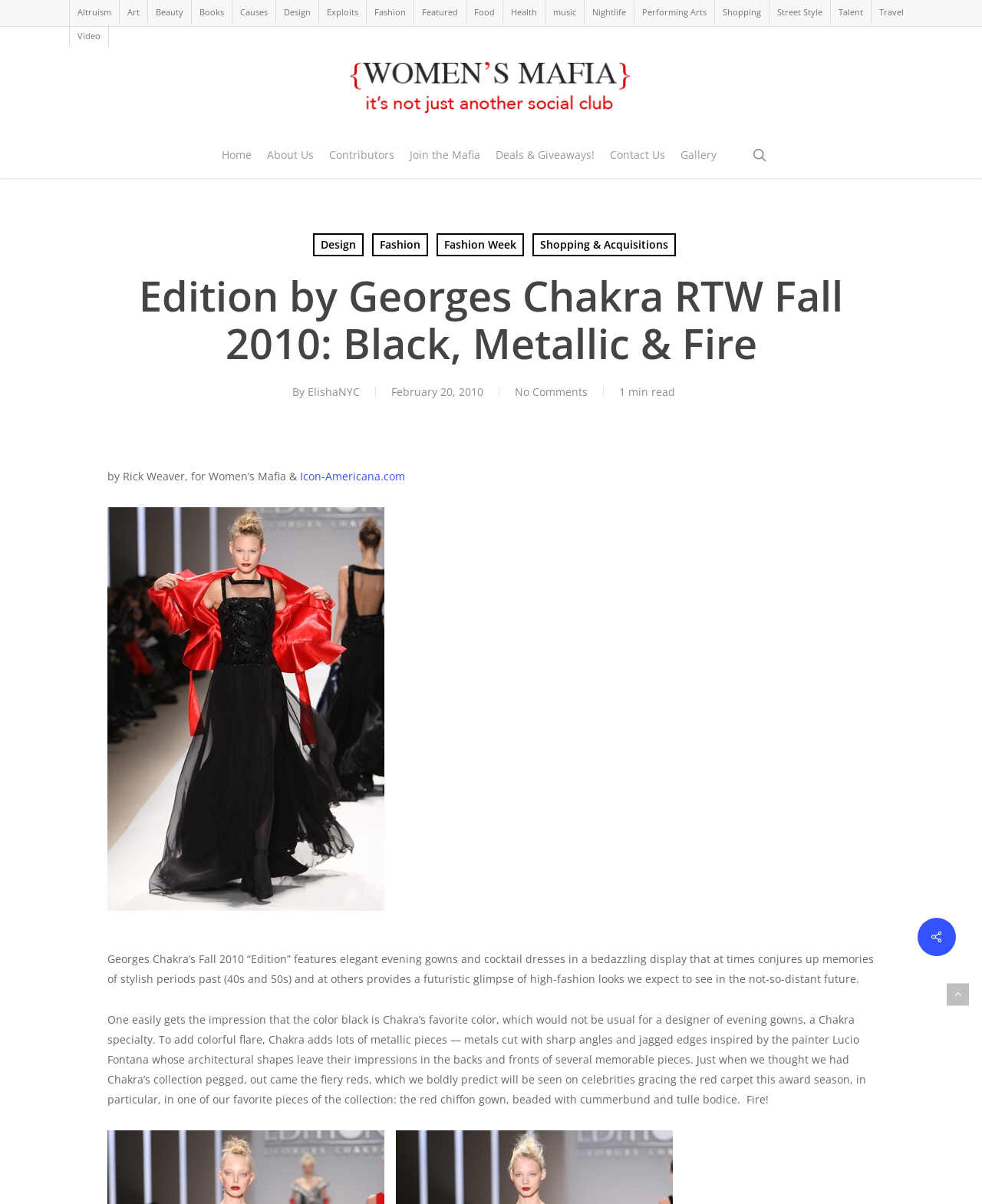What is the dominant color in Georges Chakra's collection?
Please look at the screenshot and answer in one word or a short phrase.

Black